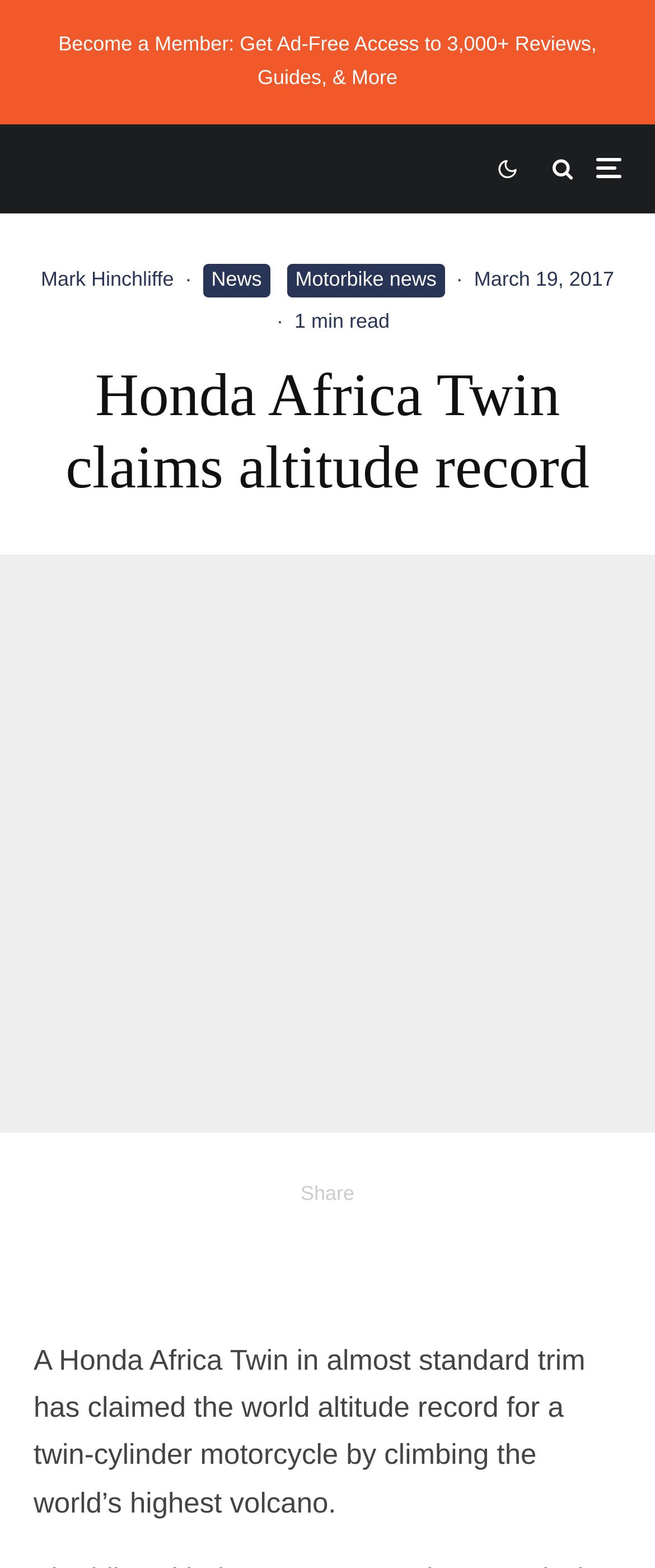Please identify the bounding box coordinates of the area I need to click to accomplish the following instruction: "Read news".

[0.31, 0.168, 0.412, 0.189]